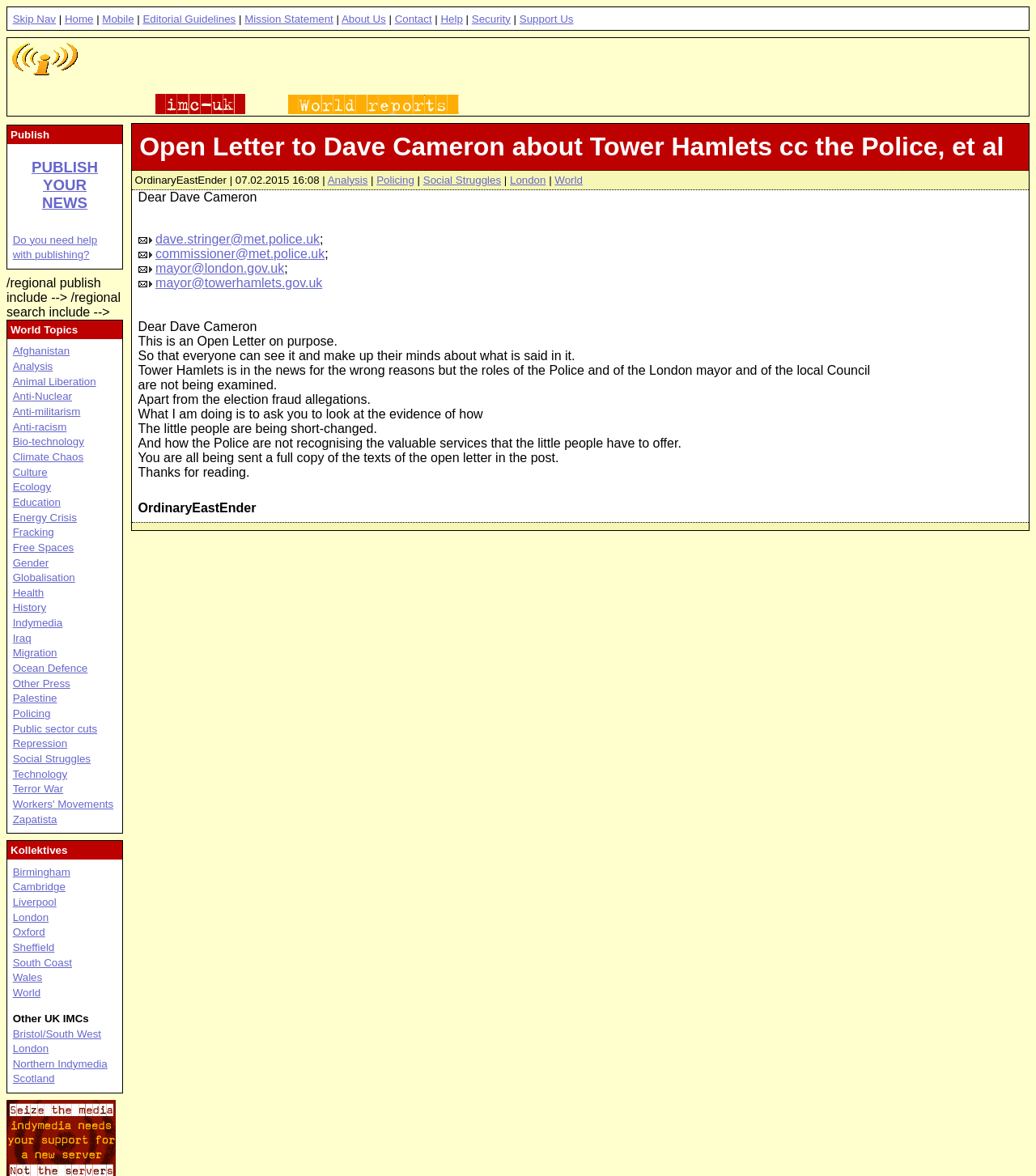What is the purpose of the open letter?
Please provide a single word or phrase as your answer based on the screenshot.

To ask Dave Cameron to examine evidence